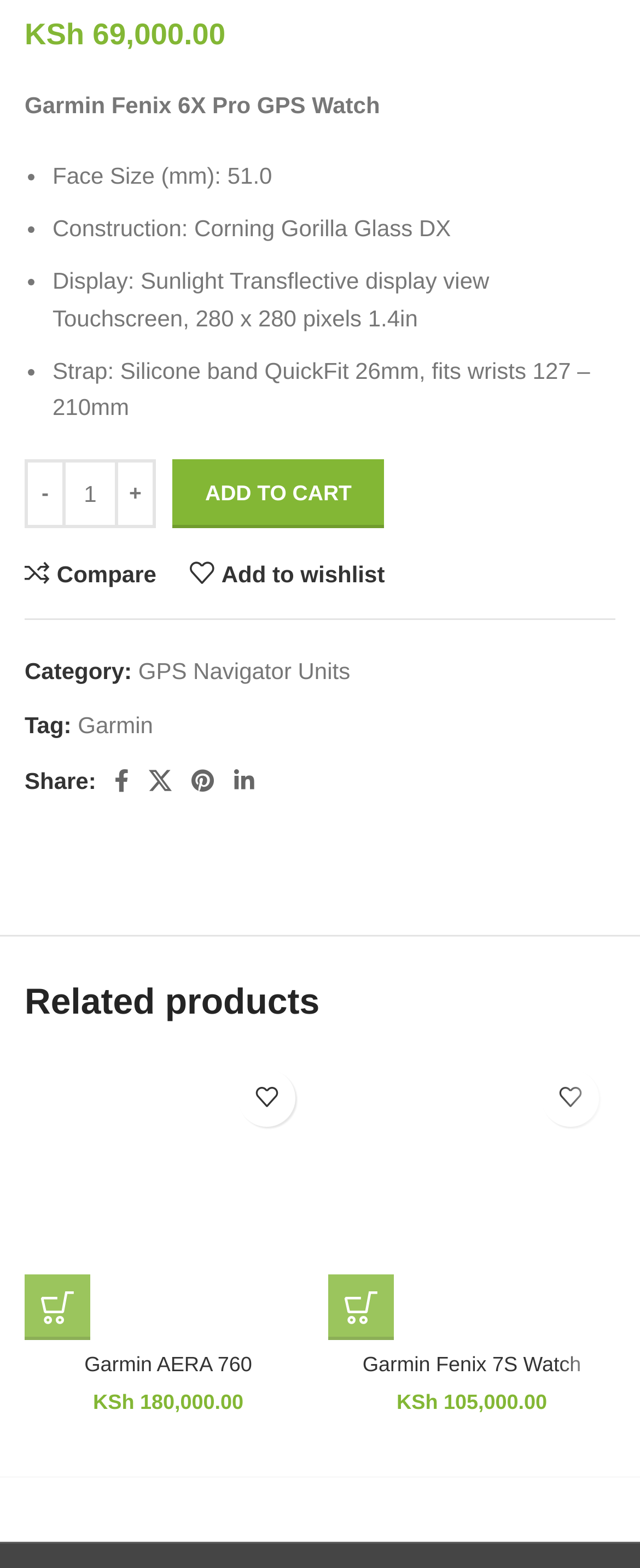Identify the bounding box for the given UI element using the description provided. Coordinates should be in the format (top-left x, top-left y, bottom-right x, bottom-right y) and must be between 0 and 1. Here is the description: parent_node: Share: aria-label="Pinterest social link"

[0.284, 0.484, 0.35, 0.512]